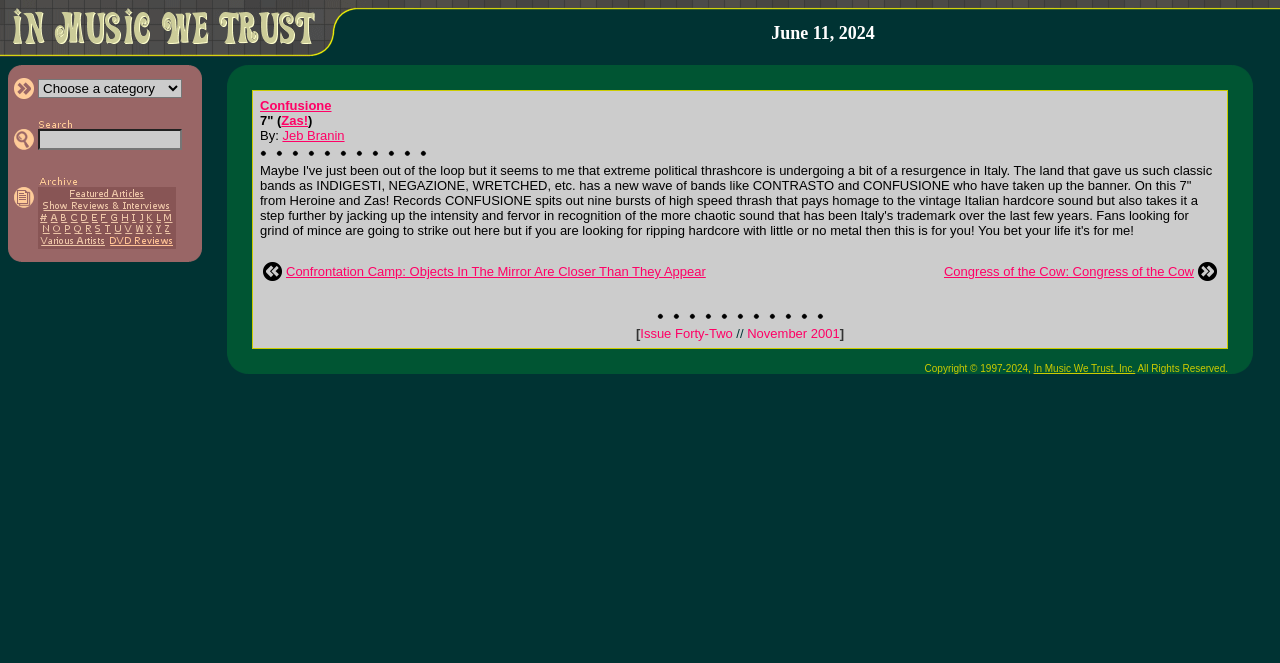Please identify the bounding box coordinates of the clickable area that will allow you to execute the instruction: "Read Article Archives".

[0.03, 0.265, 0.061, 0.287]